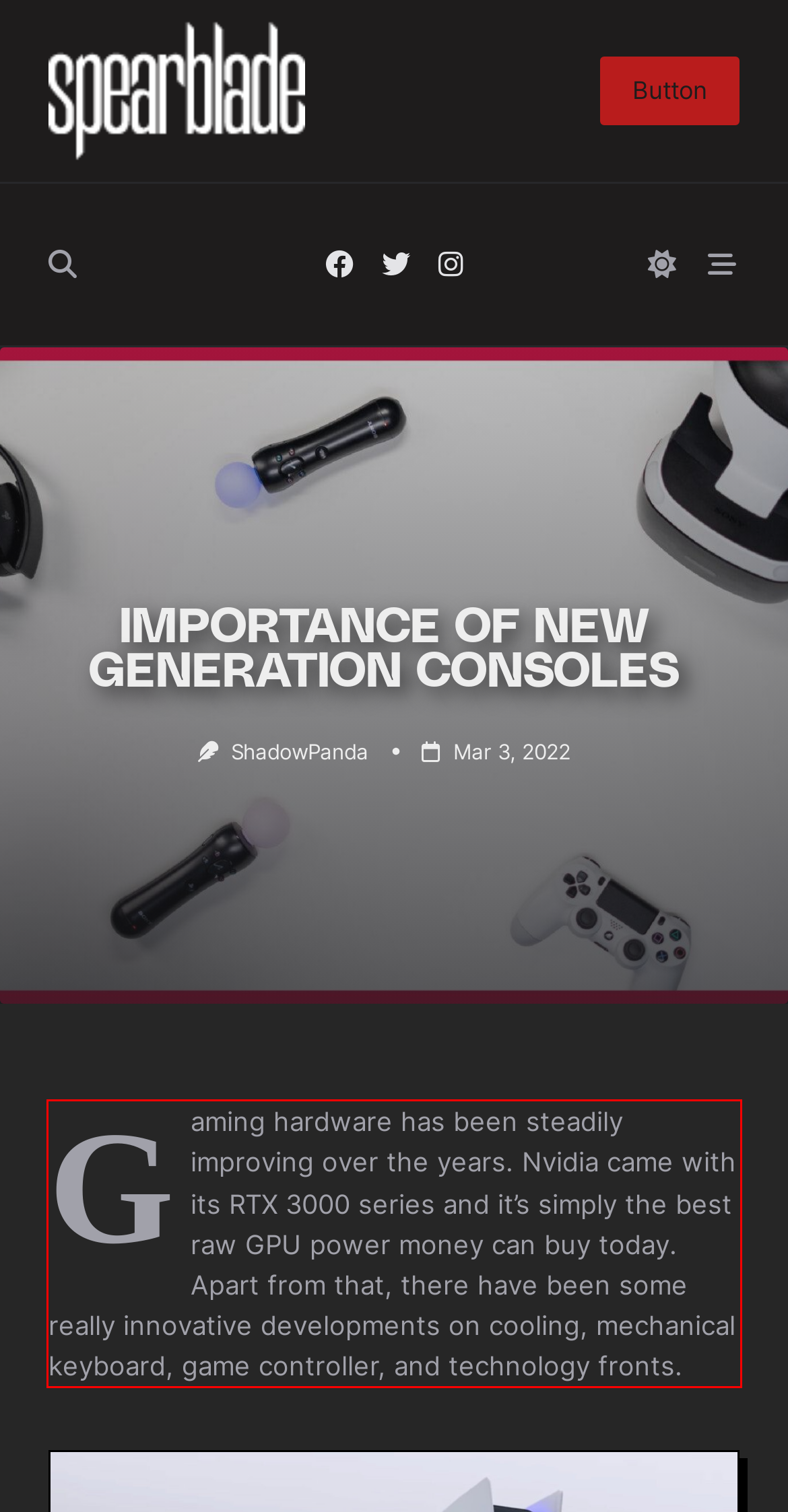The screenshot provided shows a webpage with a red bounding box. Apply OCR to the text within this red bounding box and provide the extracted content.

Gaming hardware has been steadily improving over the years. Nvidia came with its RTX 3000 series and it’s simply the best raw GPU power money can buy today. Apart from that, there have been some really innovative developments on cooling, mechanical keyboard, game controller, and technology fronts.